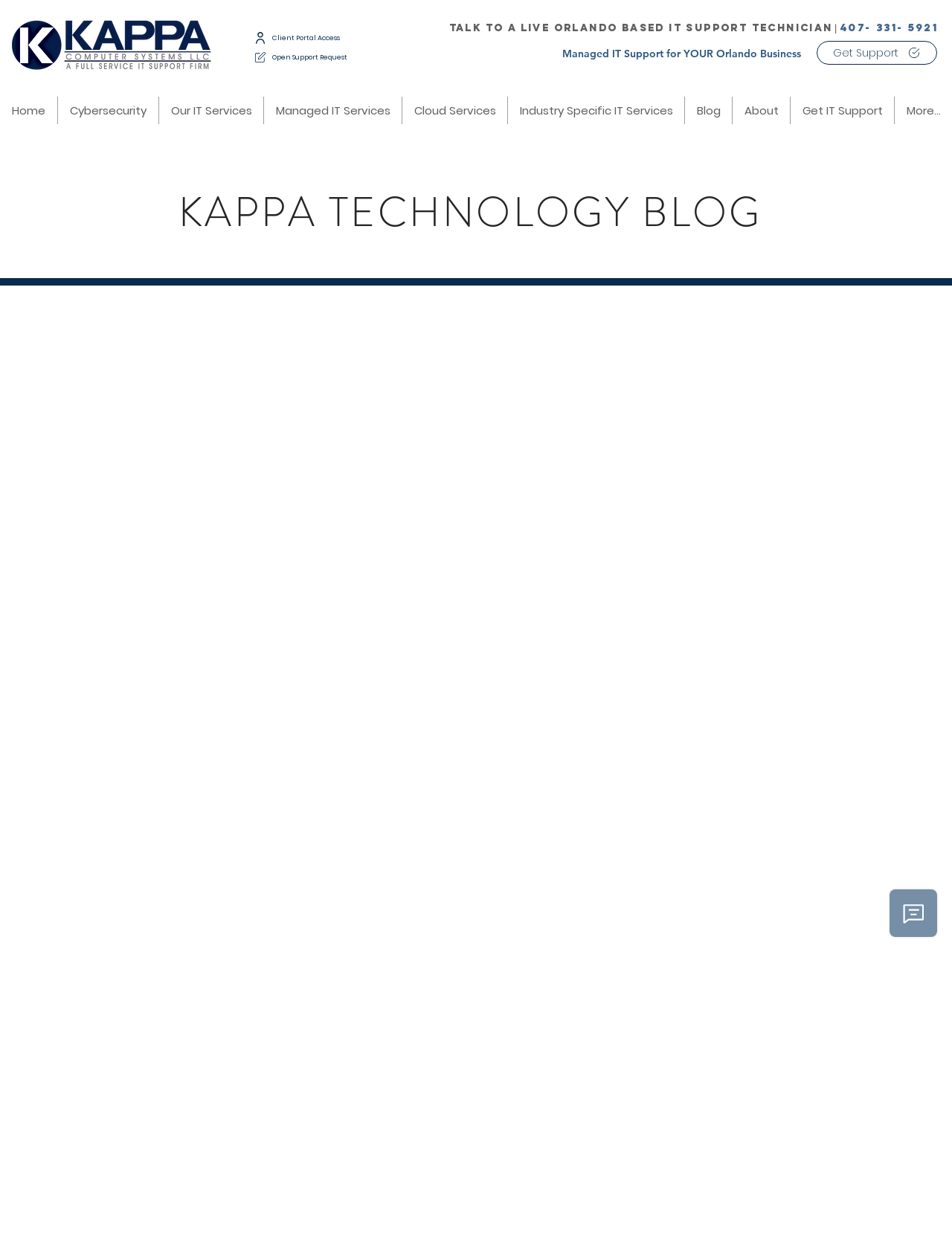Predict the bounding box coordinates of the area that should be clicked to accomplish the following instruction: "Read KAPPA TECHNOLOGY BLOG". The bounding box coordinates should consist of four float numbers between 0 and 1, i.e., [left, top, right, bottom].

[0.117, 0.152, 0.883, 0.188]